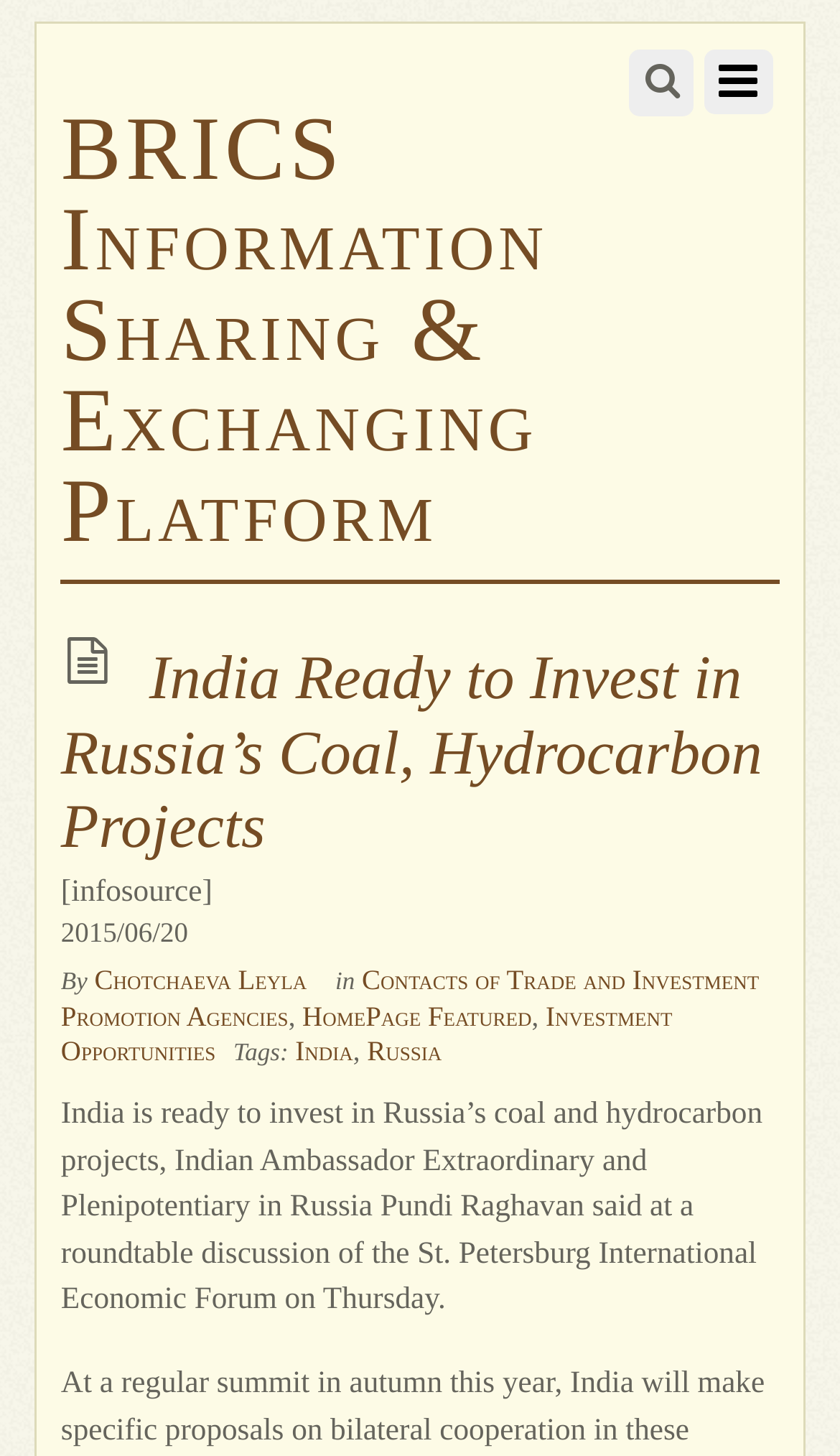Locate the bounding box coordinates of the element's region that should be clicked to carry out the following instruction: "visit BRICS Information Sharing & Exchanging Platform". The coordinates need to be four float numbers between 0 and 1, i.e., [left, top, right, bottom].

[0.073, 0.069, 0.652, 0.386]